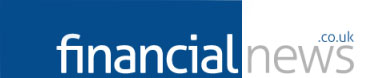Generate a comprehensive caption that describes the image.

The image prominently features the logo of "Financial News," presenting a clean and modern design. The left side displays the bold text "financial" in white against a deep blue background, creating a strong visual contrast. To the right, "news" is rendered in a lighter, more delicate gray font, followed by ".co.uk," emphasizing the digital nature of the publication. This logo symbolizes the brand's commitment to delivering timely financial news and updates, catering to a professional audience interested in industry insights and market trends.